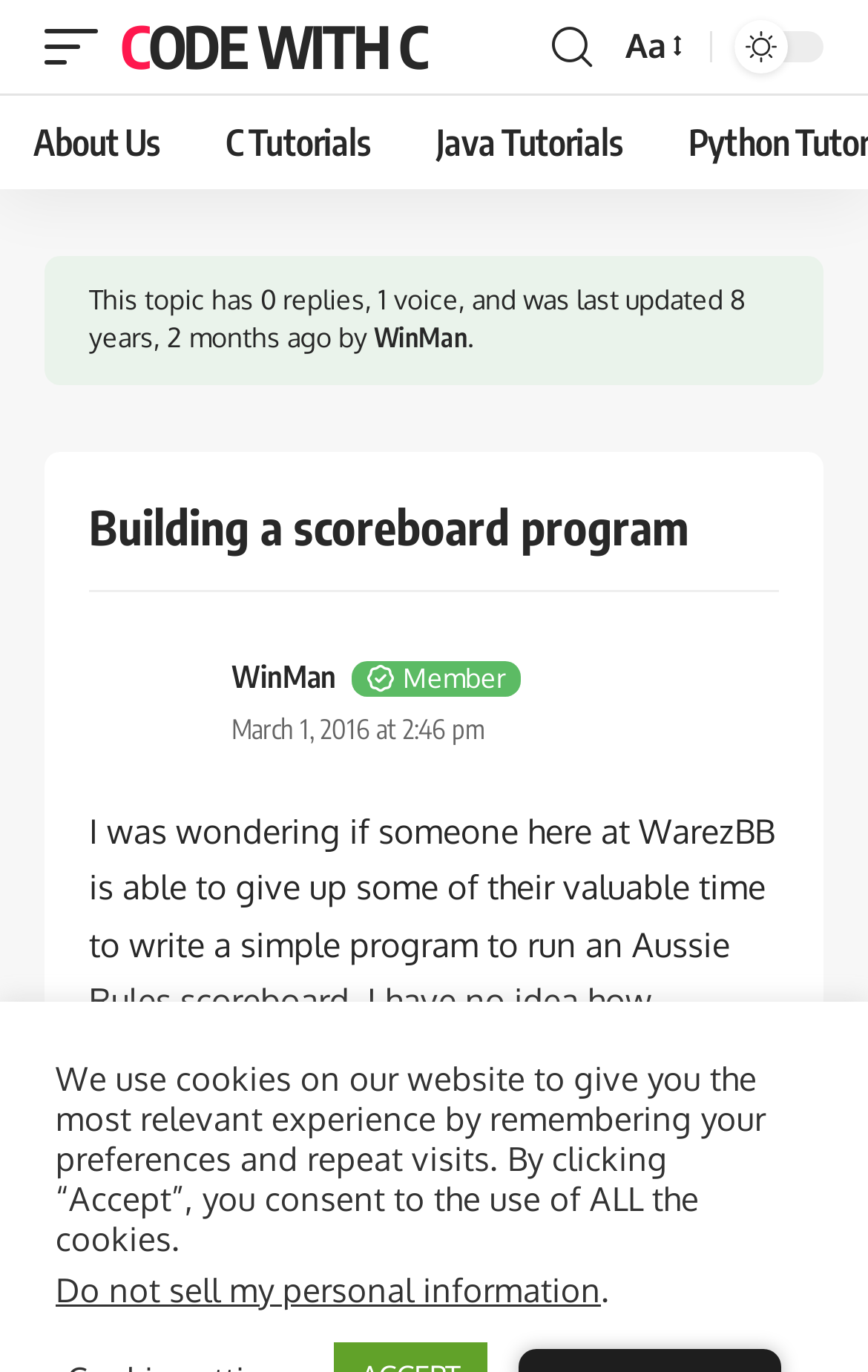Find the bounding box coordinates for the area that should be clicked to accomplish the instruction: "go to CODE WITH C".

[0.138, 0.0, 0.492, 0.068]